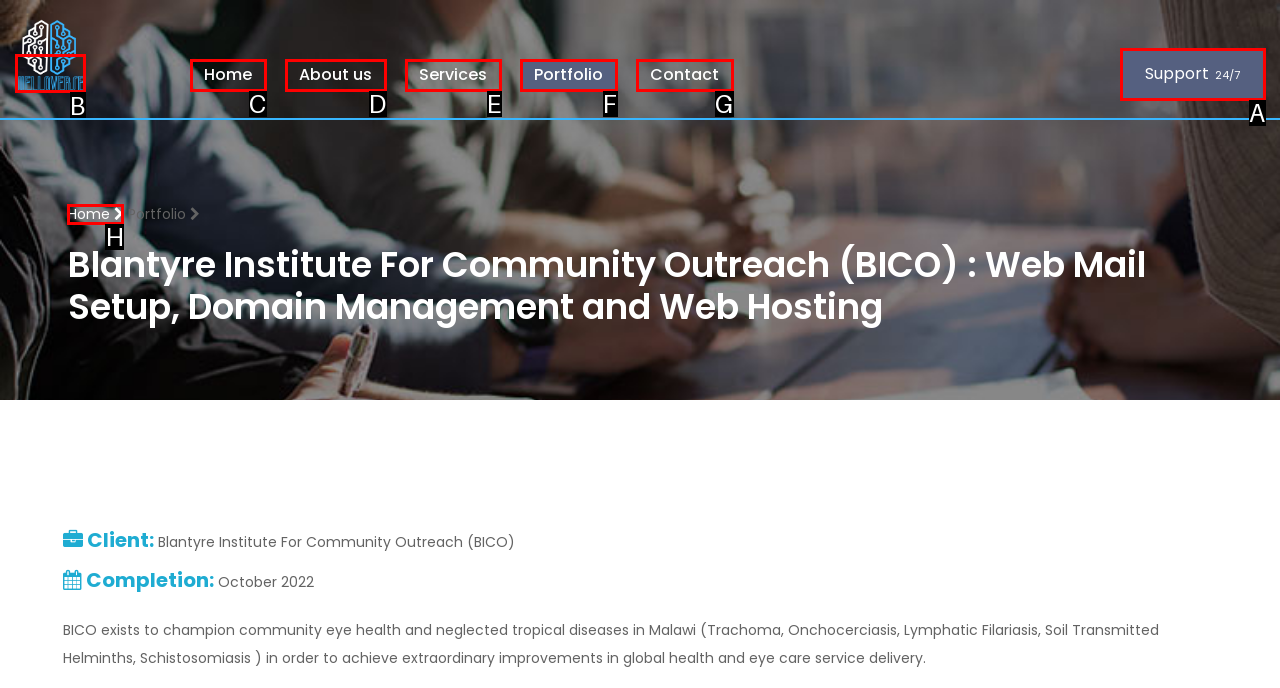Identify the HTML element that matches the description: Home. Provide the letter of the correct option from the choices.

H